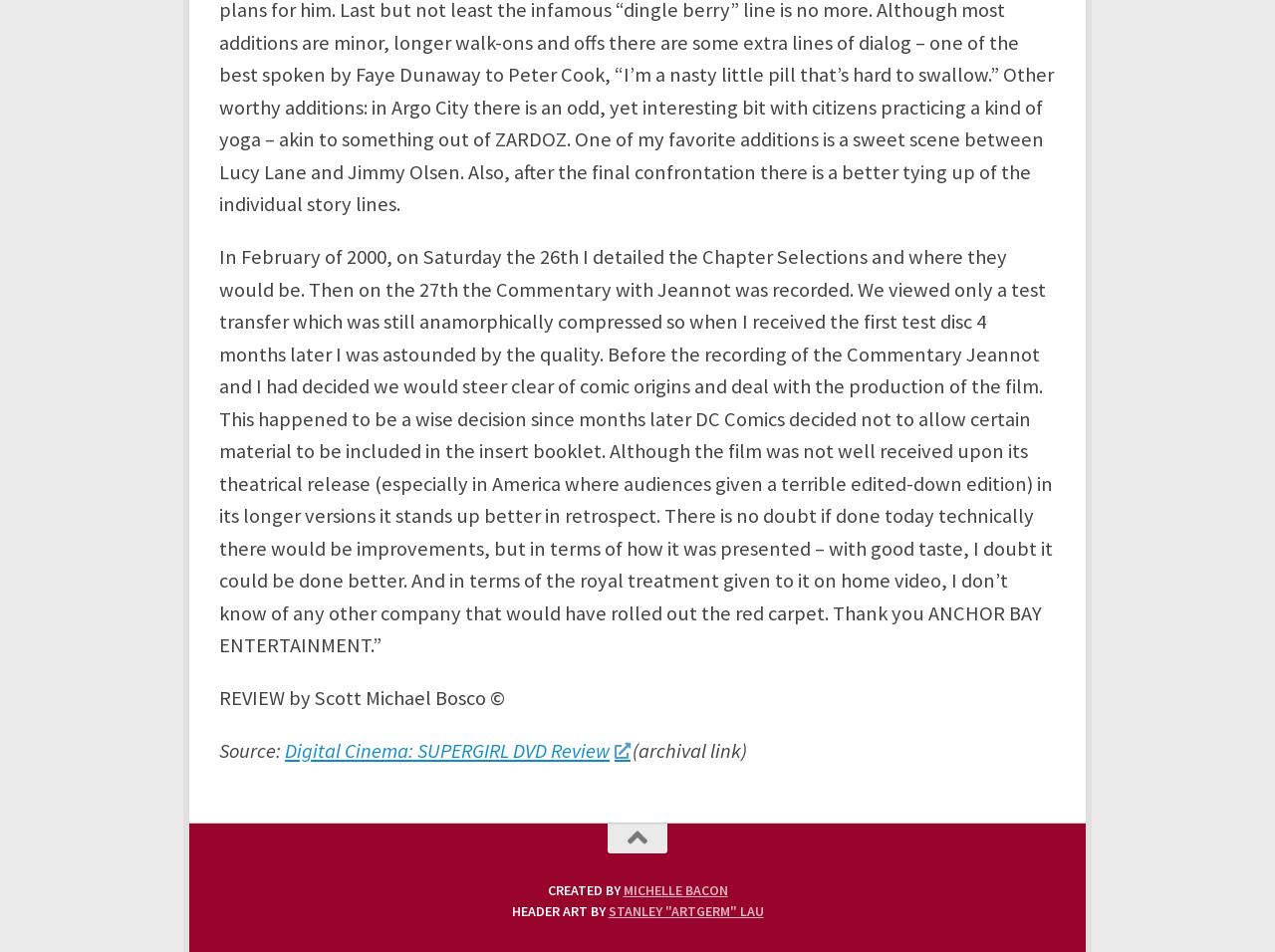What is the topic of the review?
Craft a detailed and extensive response to the question.

Based on the text 'Digital Cinema: SUPERGIRL DVD Review' which is a link, I can infer that the topic of the review is the Supergirl DVD.